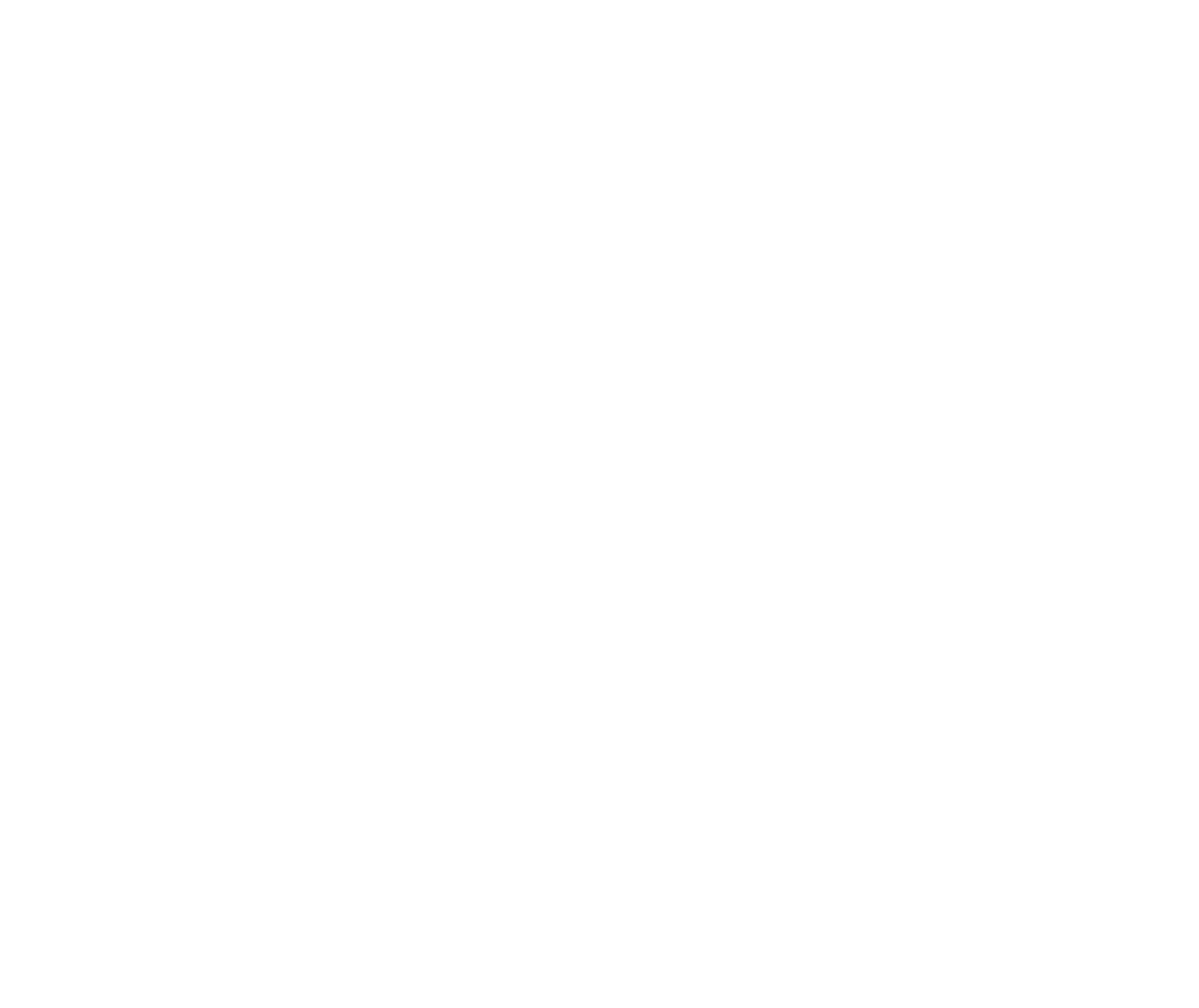Please determine the bounding box coordinates of the element's region to click in order to carry out the following instruction: "Go to dashboard". The coordinates should be four float numbers between 0 and 1, i.e., [left, top, right, bottom].

[0.043, 0.111, 0.355, 0.175]